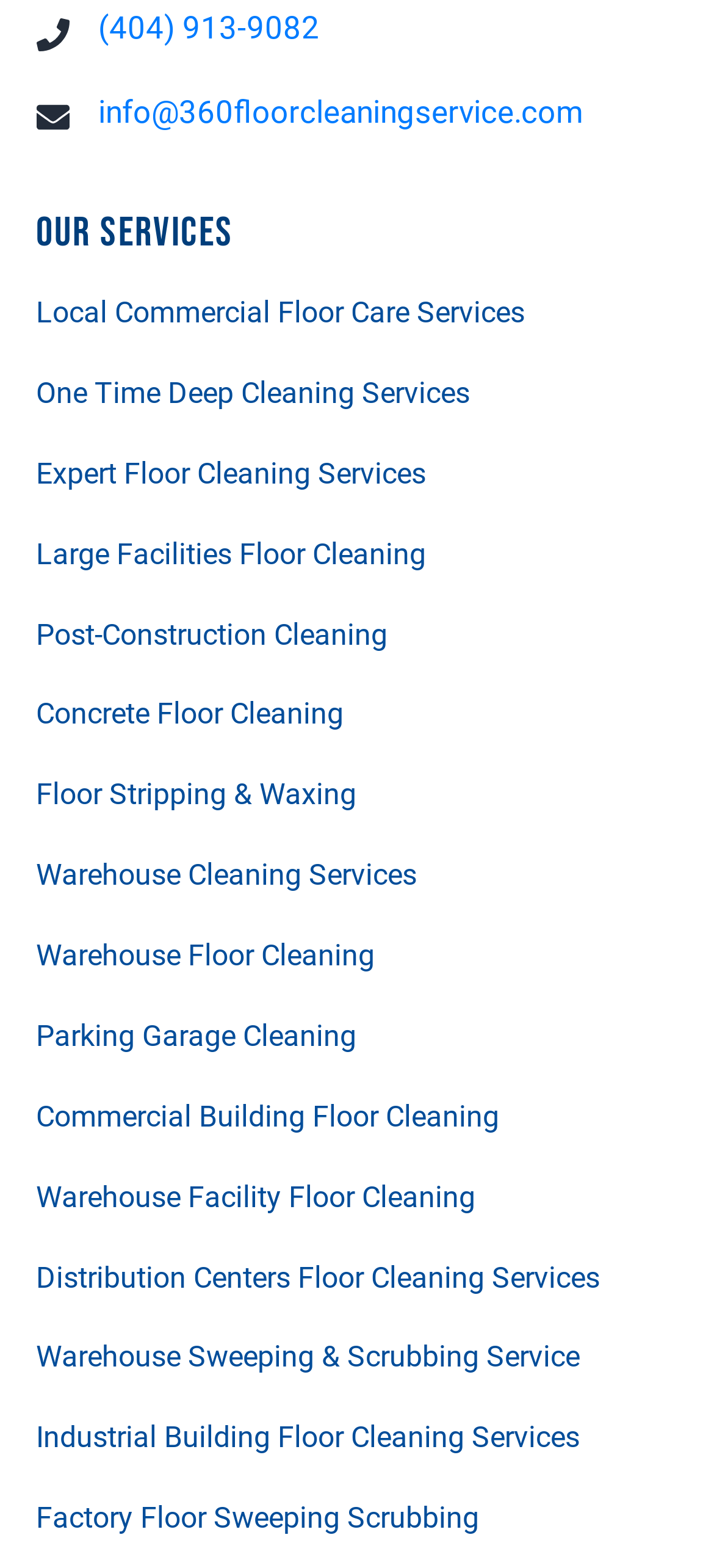What is the last service listed on the webpage?
Use the information from the screenshot to give a comprehensive response to the question.

The last service listed on the webpage is 'Factory Floor Sweeping Scrubbing', which can be found at the bottom of the list of services offered by 360 Floor Cleaning Service.